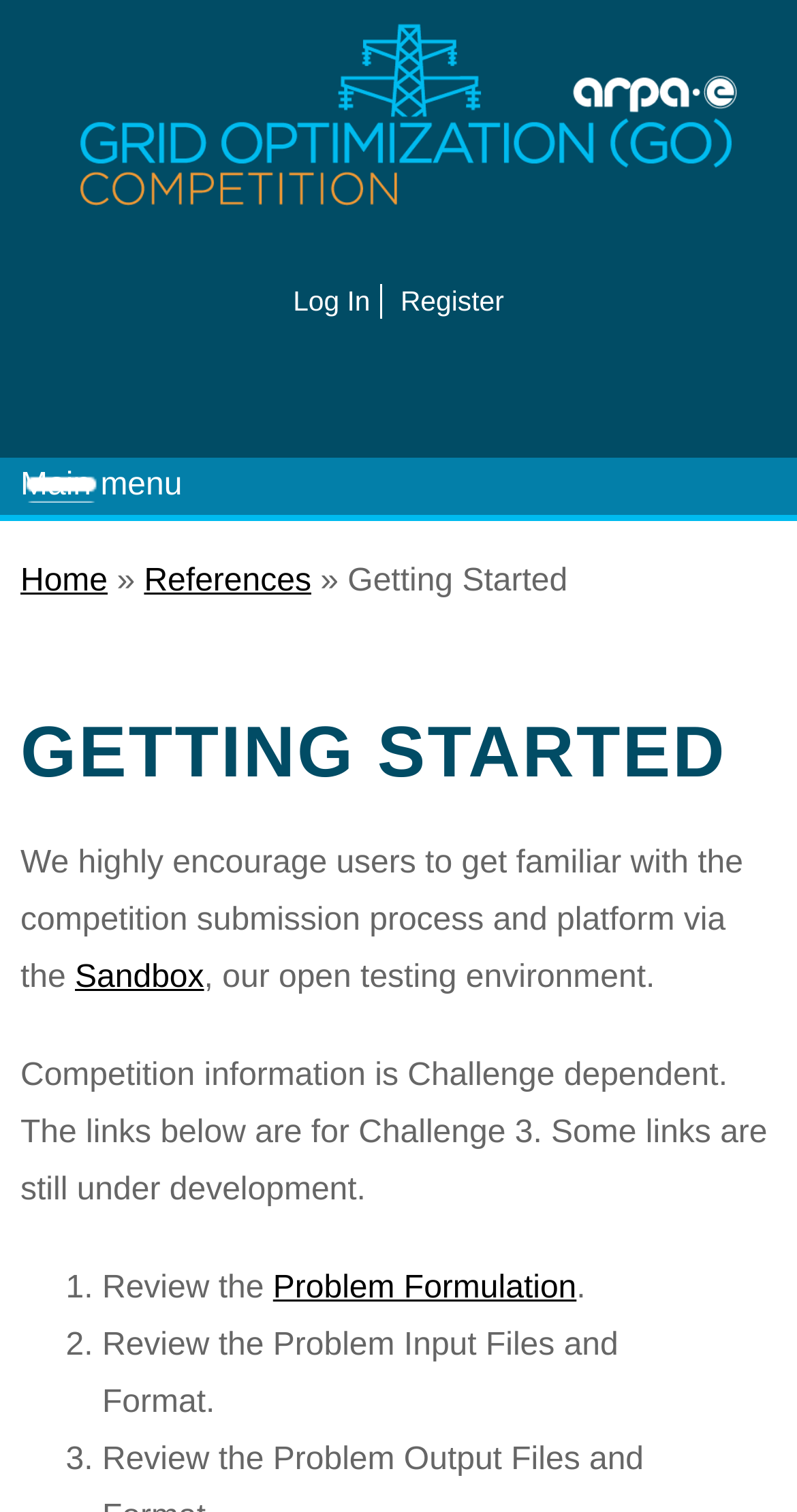What is the current challenge being referred to?
Please use the image to provide an in-depth answer to the question.

The text 'Competition information is Challenge dependent. The links below are for Challenge 3.' indicates that the current challenge being referred to is Challenge 3.